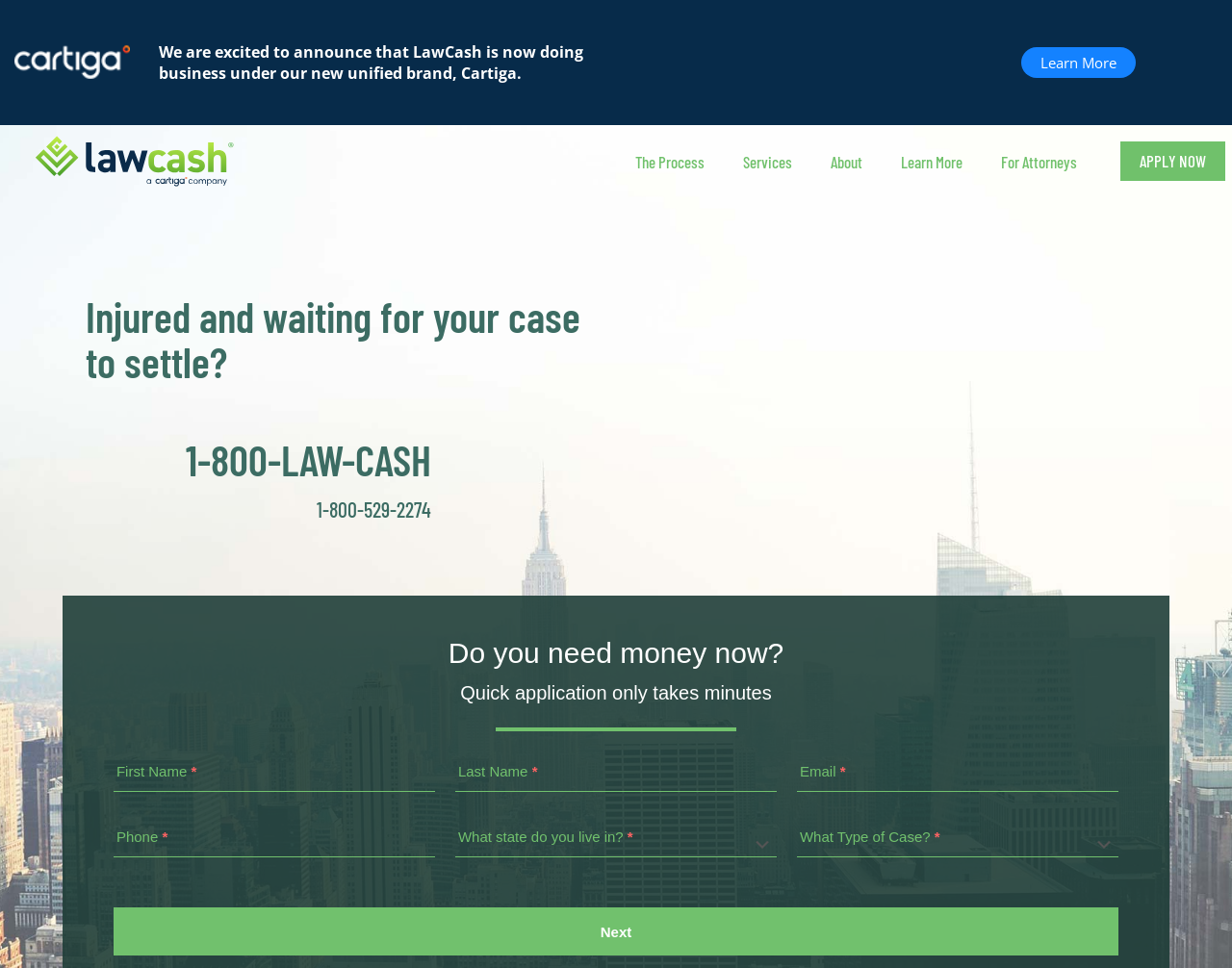Please specify the bounding box coordinates of the element that should be clicked to execute the given instruction: 'Select your state'. Ensure the coordinates are four float numbers between 0 and 1, expressed as [left, top, right, bottom].

[0.369, 0.854, 0.631, 0.886]